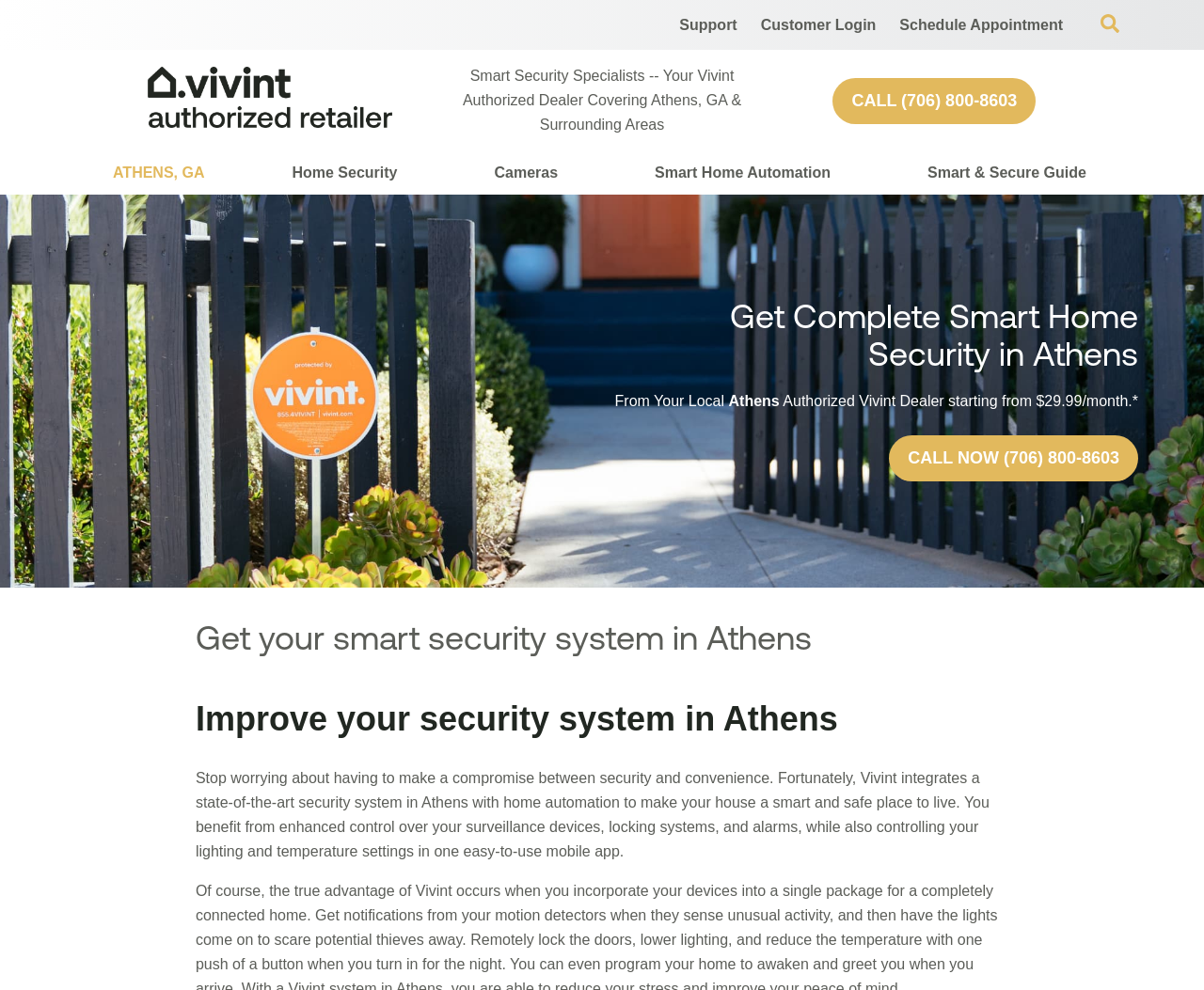Locate the bounding box coordinates of the region to be clicked to comply with the following instruction: "Schedule an appointment". The coordinates must be four float numbers between 0 and 1, in the form [left, top, right, bottom].

[0.739, 0.005, 0.891, 0.046]